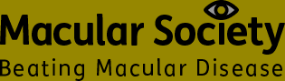Please use the details from the image to answer the following question comprehensively:
What is the tagline of the Macular Society?

The tagline 'Beating Macular Disease' is written below the main title of the logo, emphasizing the organization's mission to combat macular degeneration and support those affected by the condition.